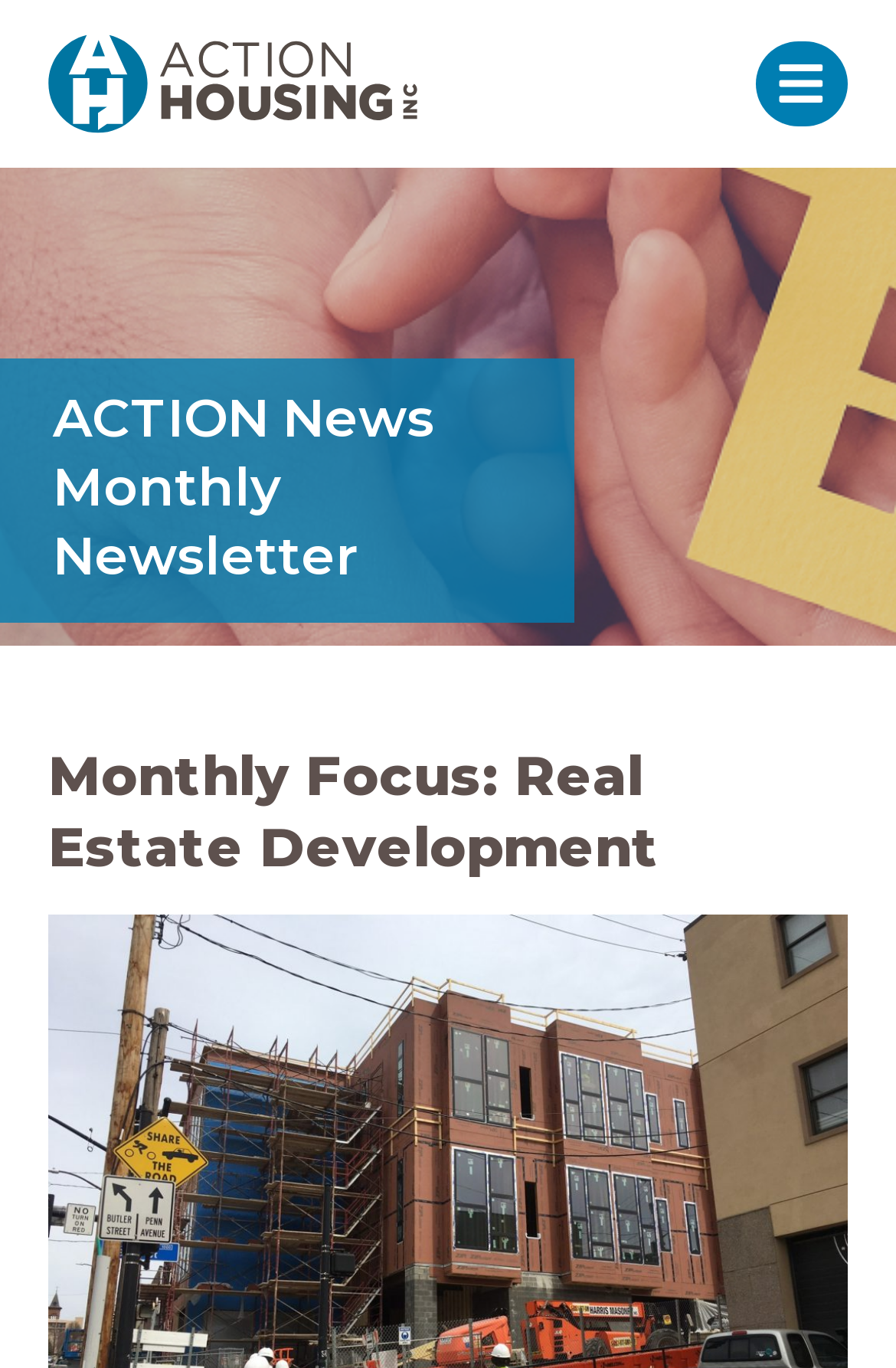Extract the bounding box coordinates for the UI element described by the text: "Menu". The coordinates should be in the form of [left, top, right, bottom] with values between 0 and 1.

[0.843, 0.03, 0.946, 0.093]